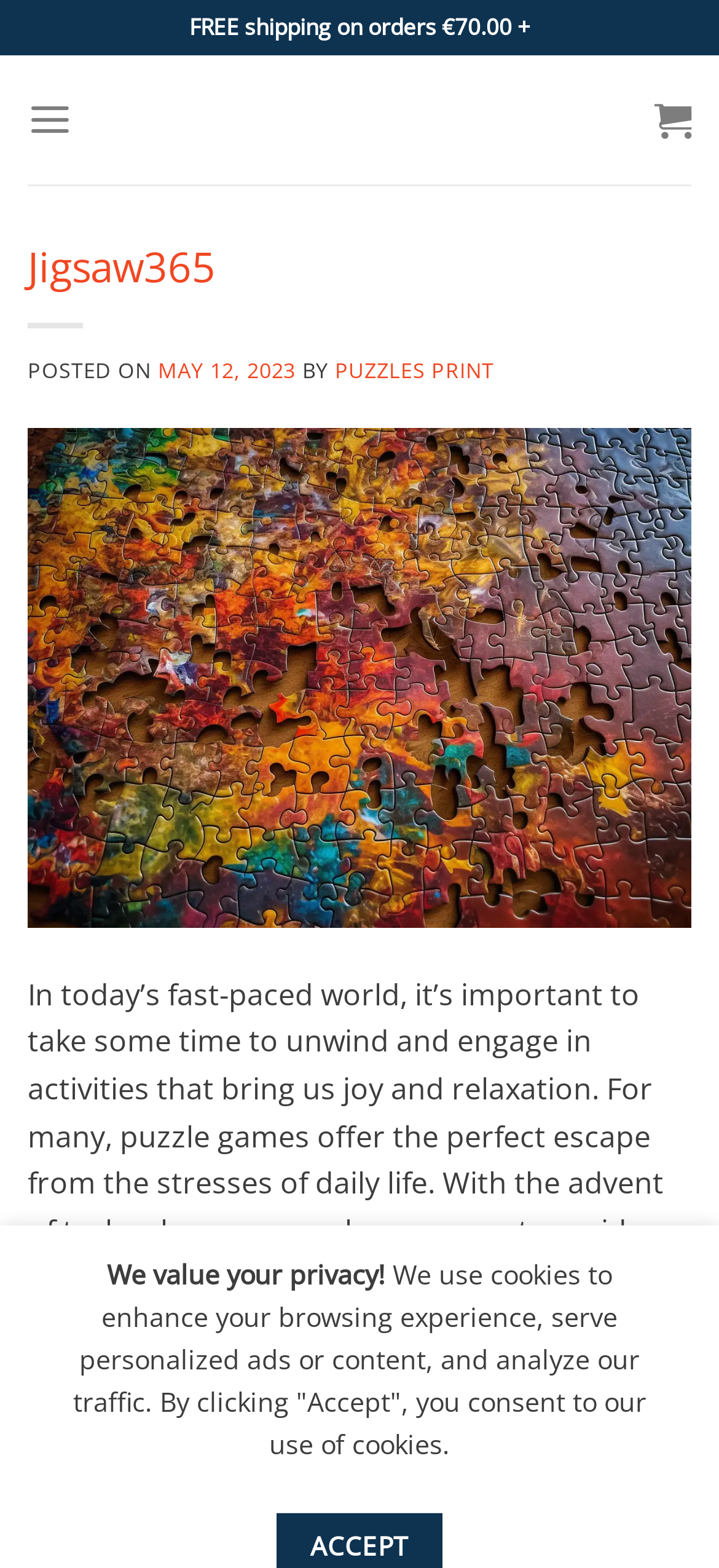Generate a detailed explanation of the webpage's features and information.

The webpage is about Jigsaw365, a platform offering a diverse range of online puzzle games. At the top, there is a notification about free shipping on orders over €70.00. To the left of this notification, there is a "Menu" link that expands to reveal the main menu. On the top-right corner, there is an icon represented by "\ue908".

The main header section features the title "Jigsaw365" in large font, accompanied by a posted date "MAY 12, 2023" and the author "PUZZLES PRINT". Below this, there is a link to "jigsaw 365" with an associated image.

The main content section starts with a paragraph of text discussing the importance of taking time to unwind and engage in activities that bring joy and relaxation, highlighting puzzle games as a perfect escape from daily stresses. This paragraph is followed by a link to "free online jigsaw puzzle".

At the bottom of the page, there are two notices. One is about valuing user privacy, and the other is a longer text explaining the use of cookies to enhance the browsing experience, serve personalized ads or content, and analyze traffic. The latter notice includes an "Accept" button to consent to the use of cookies.